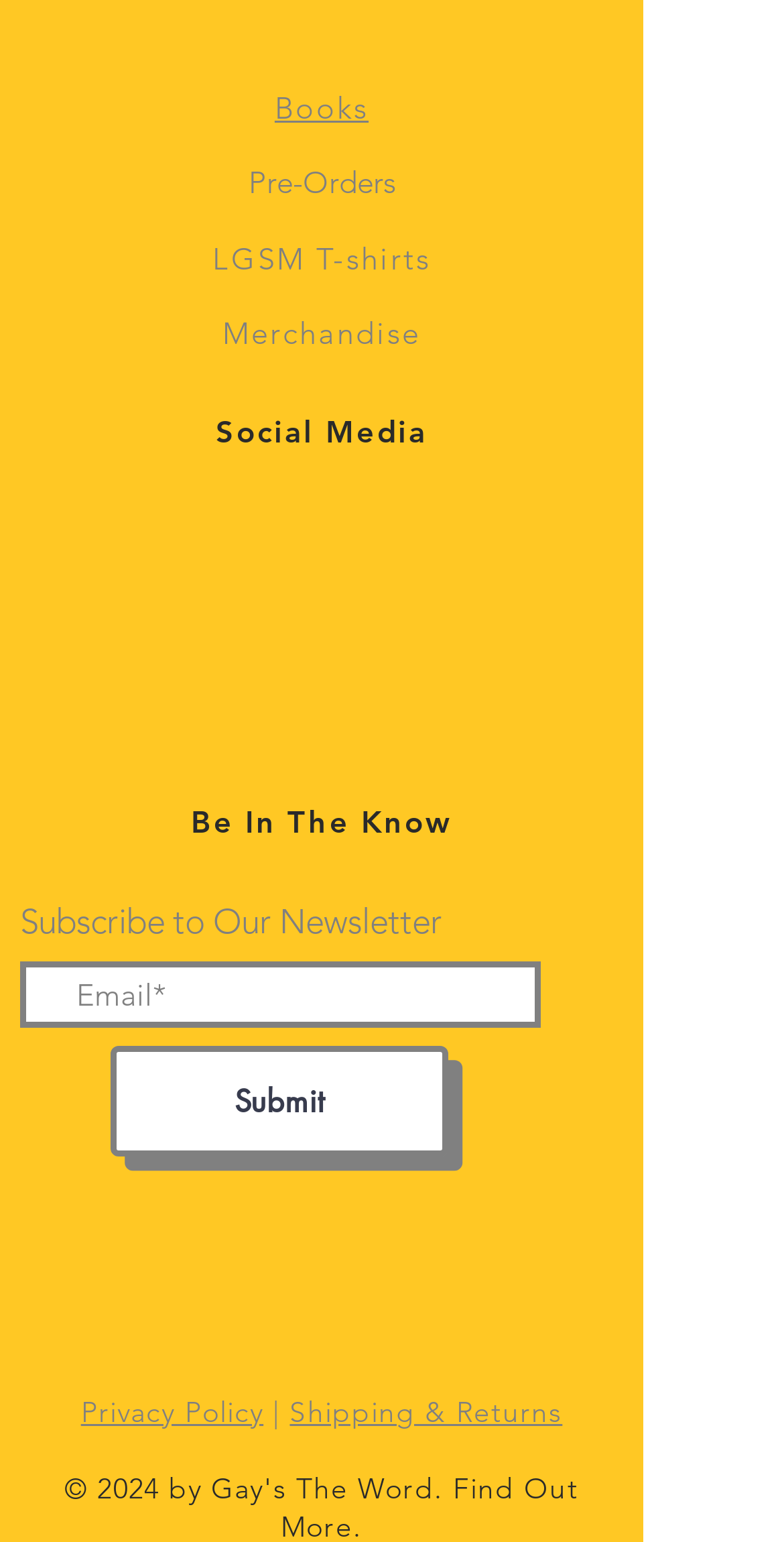From the webpage screenshot, predict the bounding box of the UI element that matches this description: "aria-label="X"".

[0.364, 0.383, 0.454, 0.428]